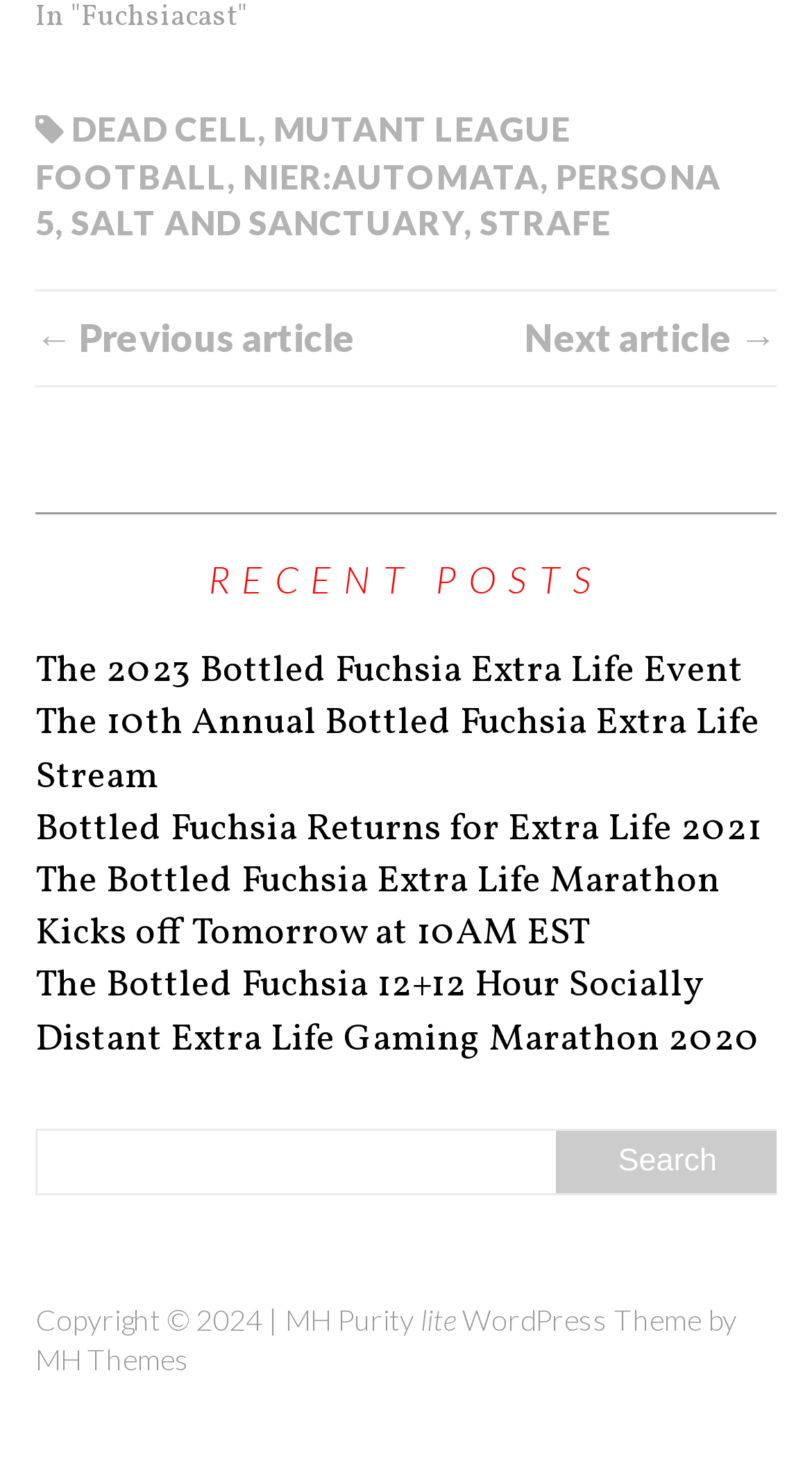How many StaticText elements are there on the webpage?
Refer to the image and provide a thorough answer to the question.

I counted the number of StaticText elements on the webpage, which are ',', ',', 'Copyright © 2024 | MH Purity', and 'lite'.